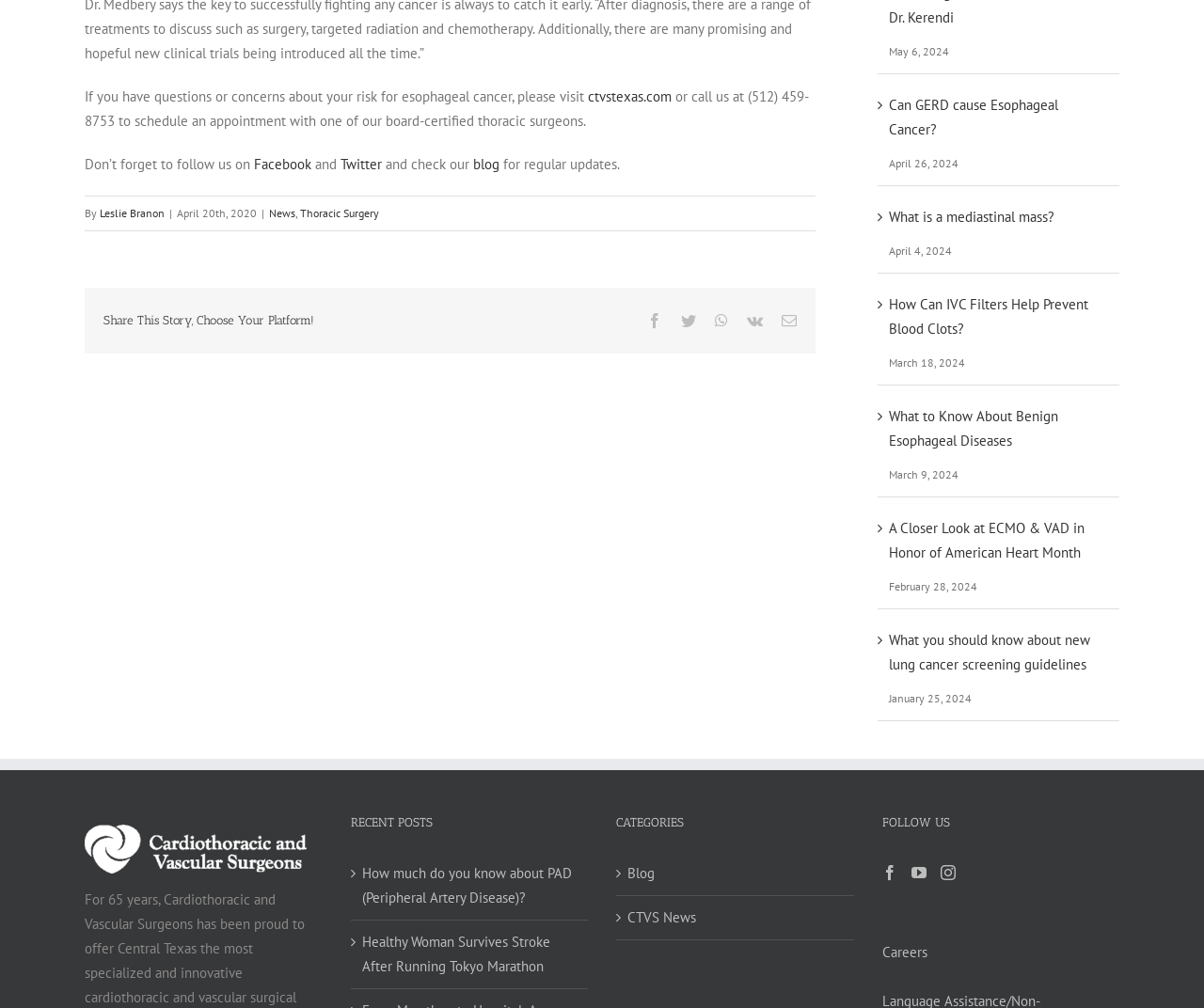Bounding box coordinates should be provided in the format (top-left x, top-left y, bottom-right x, bottom-right y) with all values between 0 and 1. Identify the bounding box for this UI element: Leslie Branon

[0.083, 0.204, 0.137, 0.218]